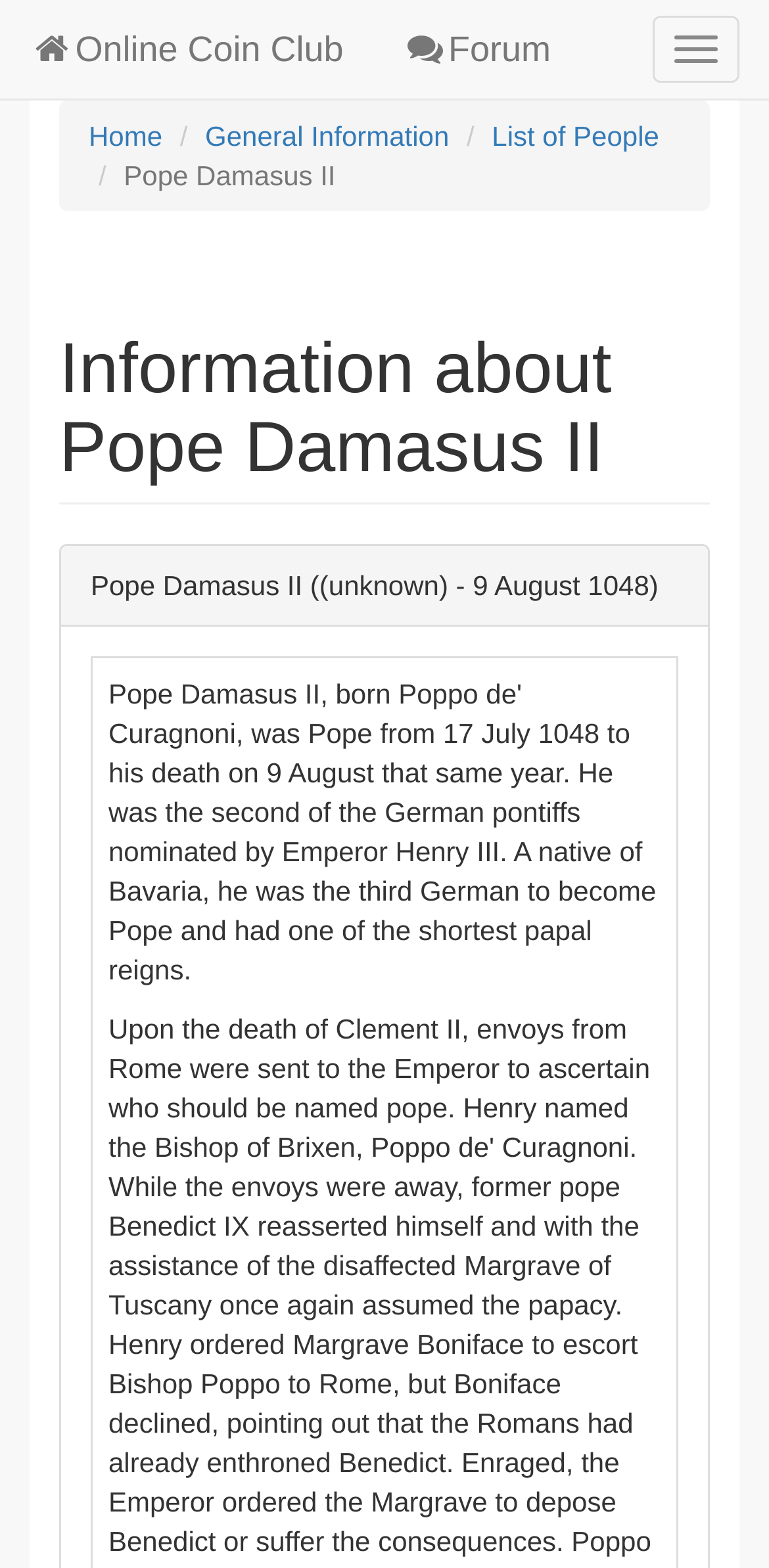With reference to the screenshot, provide a detailed response to the question below:
When did Pope Damasus II die?

I found the answer by looking at the static text element below the heading 'Information about Pope Damasus II', which contains the text 'Pope Damasus II ((unknown) - 9 August 1048)'.